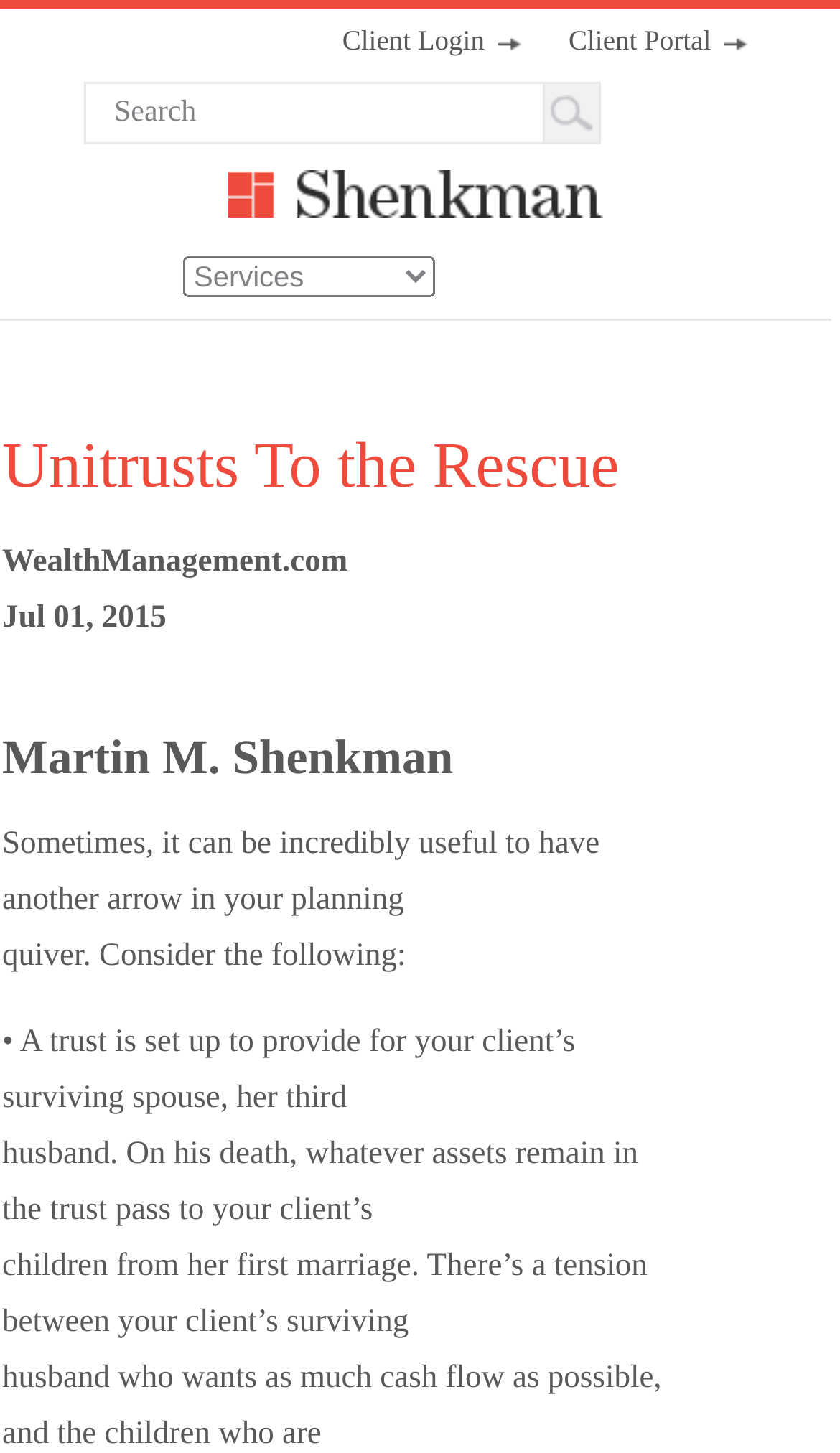What is the purpose of the trust?
Answer the question in a detailed and comprehensive manner.

The purpose of the trust can be inferred from the text content of the webpage, specifically the paragraph that starts with 'Sometimes, it can be incredibly useful to have another arrow in your planning quiver.' The text explains that the trust is set up to provide for the client's surviving spouse and children.